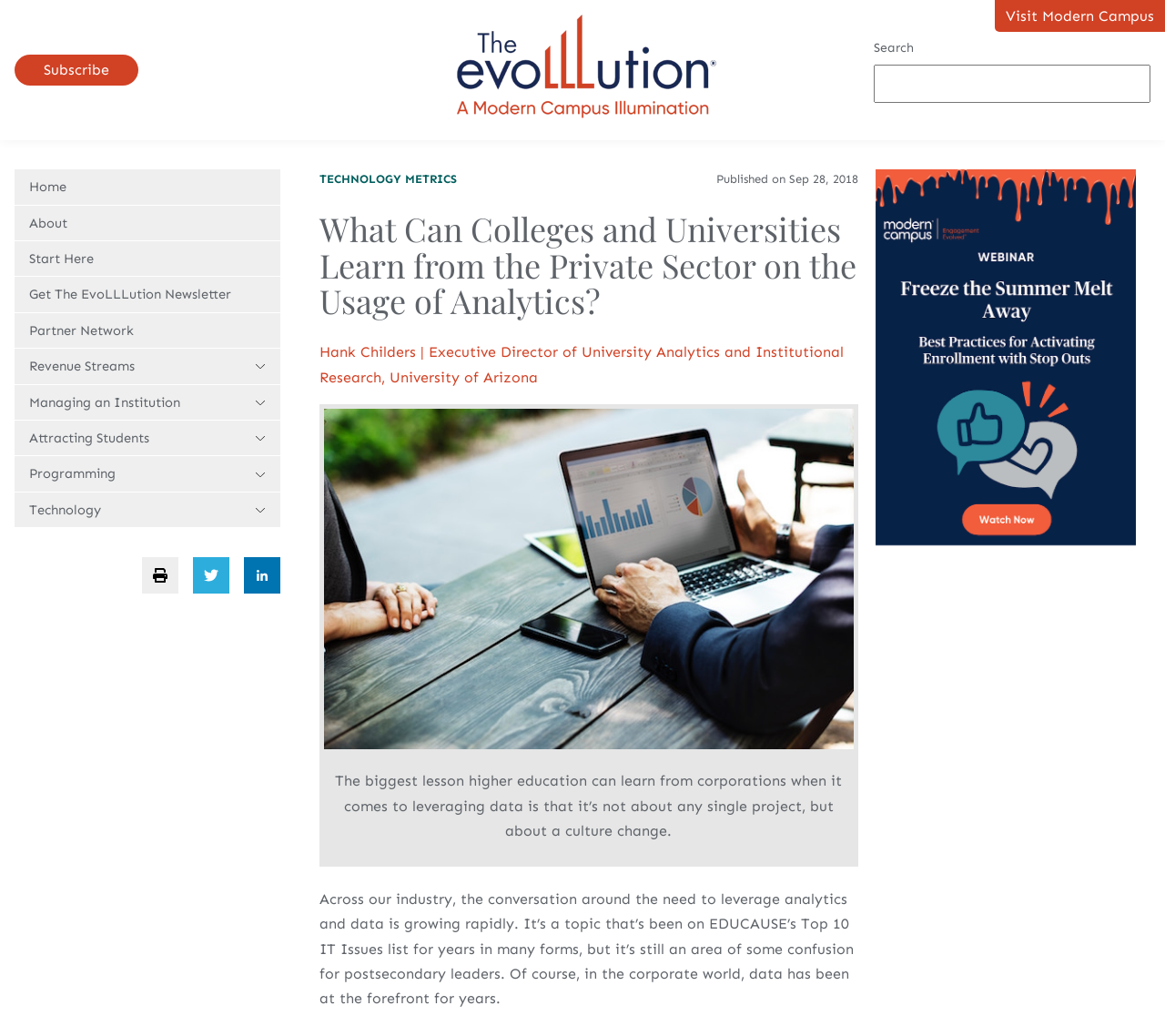Predict the bounding box of the UI element that fits this description: "Get The EvoLLLution Newsletter".

[0.012, 0.267, 0.241, 0.301]